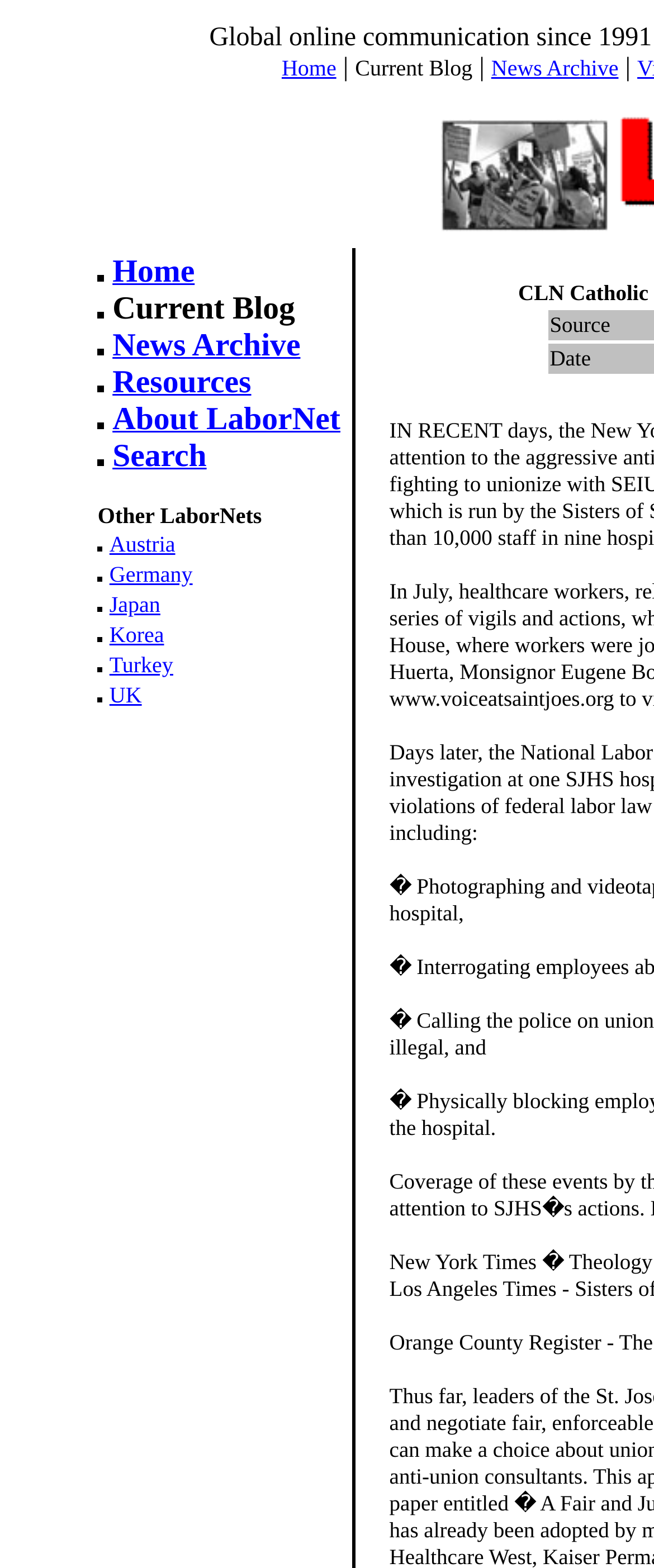Pinpoint the bounding box coordinates of the element to be clicked to execute the instruction: "search labor net".

[0.172, 0.28, 0.316, 0.303]